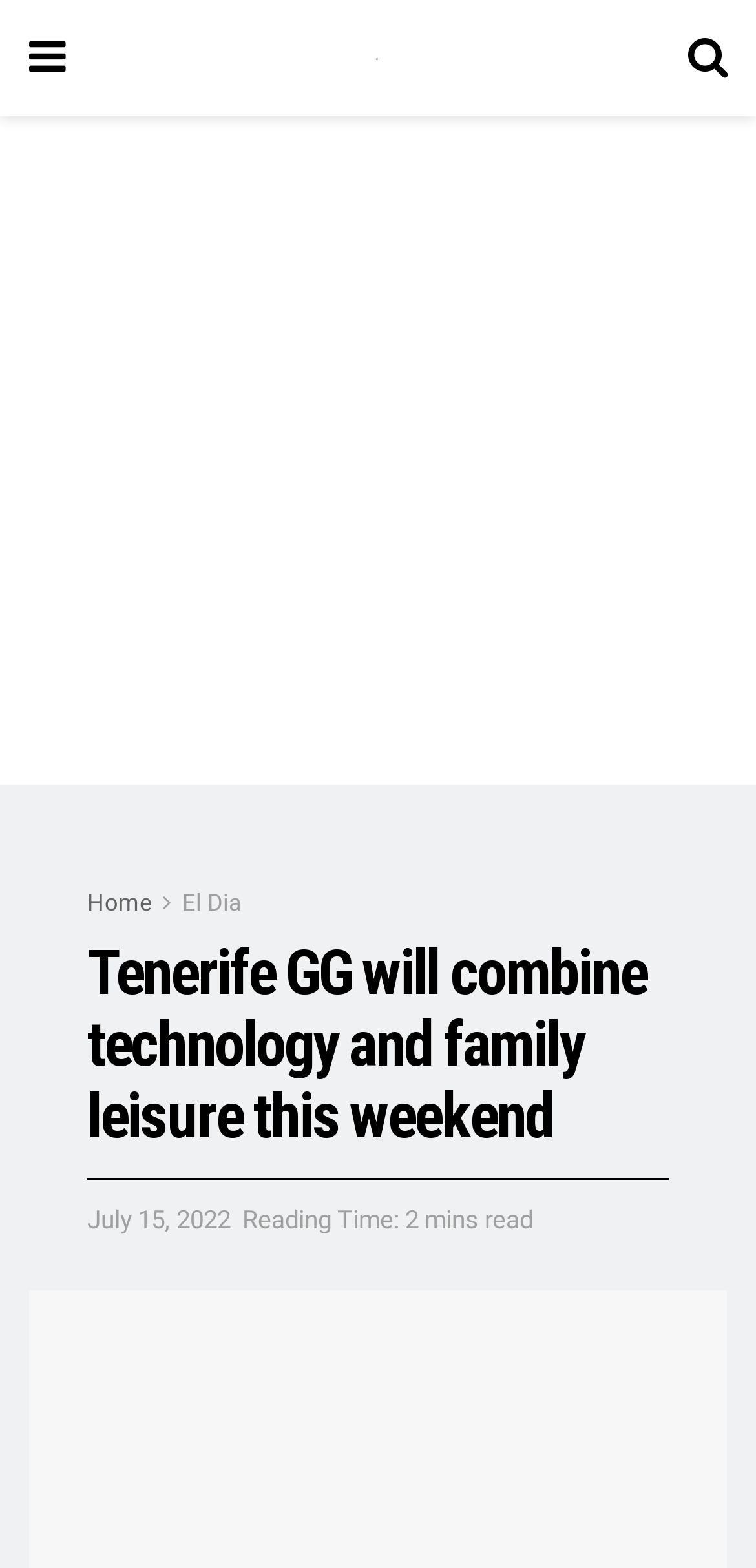Using the element description: "El Dia", determine the bounding box coordinates. The coordinates should be in the format [left, top, right, bottom], with values between 0 and 1.

[0.244, 0.14, 0.326, 0.158]